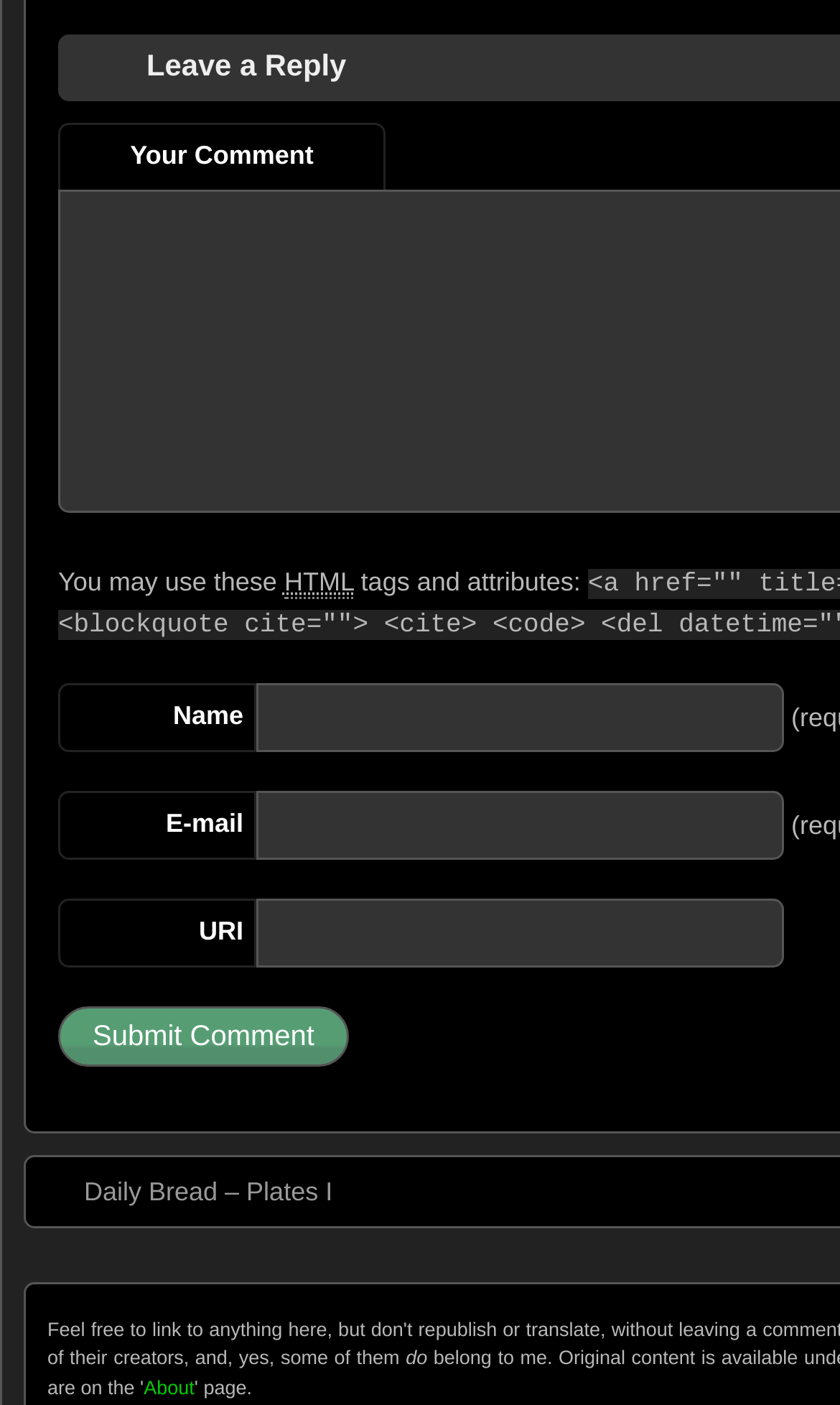Observe the image and answer the following question in detail: What type of markup language is mentioned on the webpage?

The webpage mentions 'HyperText Markup Language' with the abbreviation 'HTML', indicating that HTML is the type of markup language being referred to.